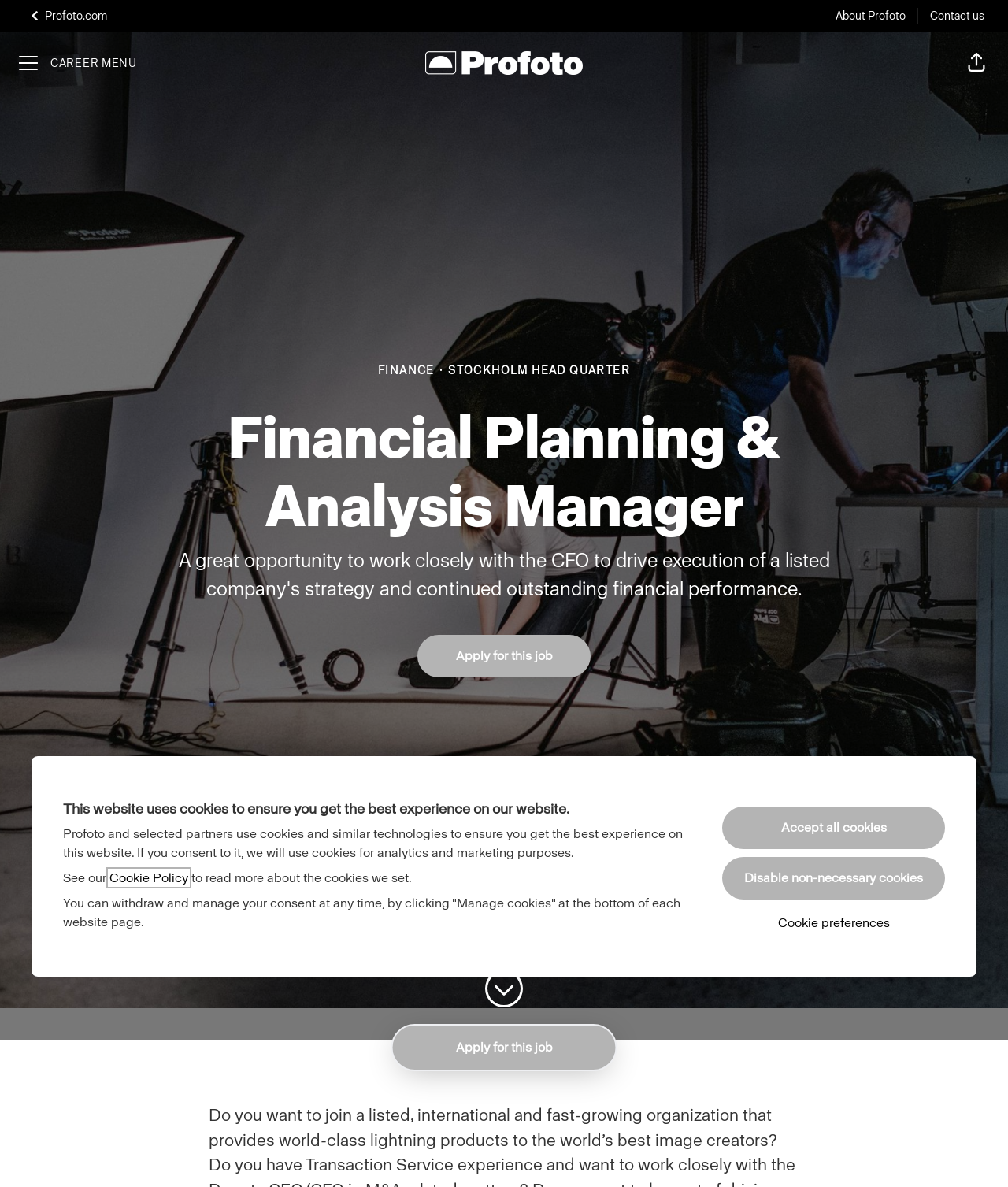Locate the bounding box coordinates of the area you need to click to fulfill this instruction: 'Learn about high-pressure jetting tools'. The coordinates must be in the form of four float numbers ranging from 0 to 1: [left, top, right, bottom].

None